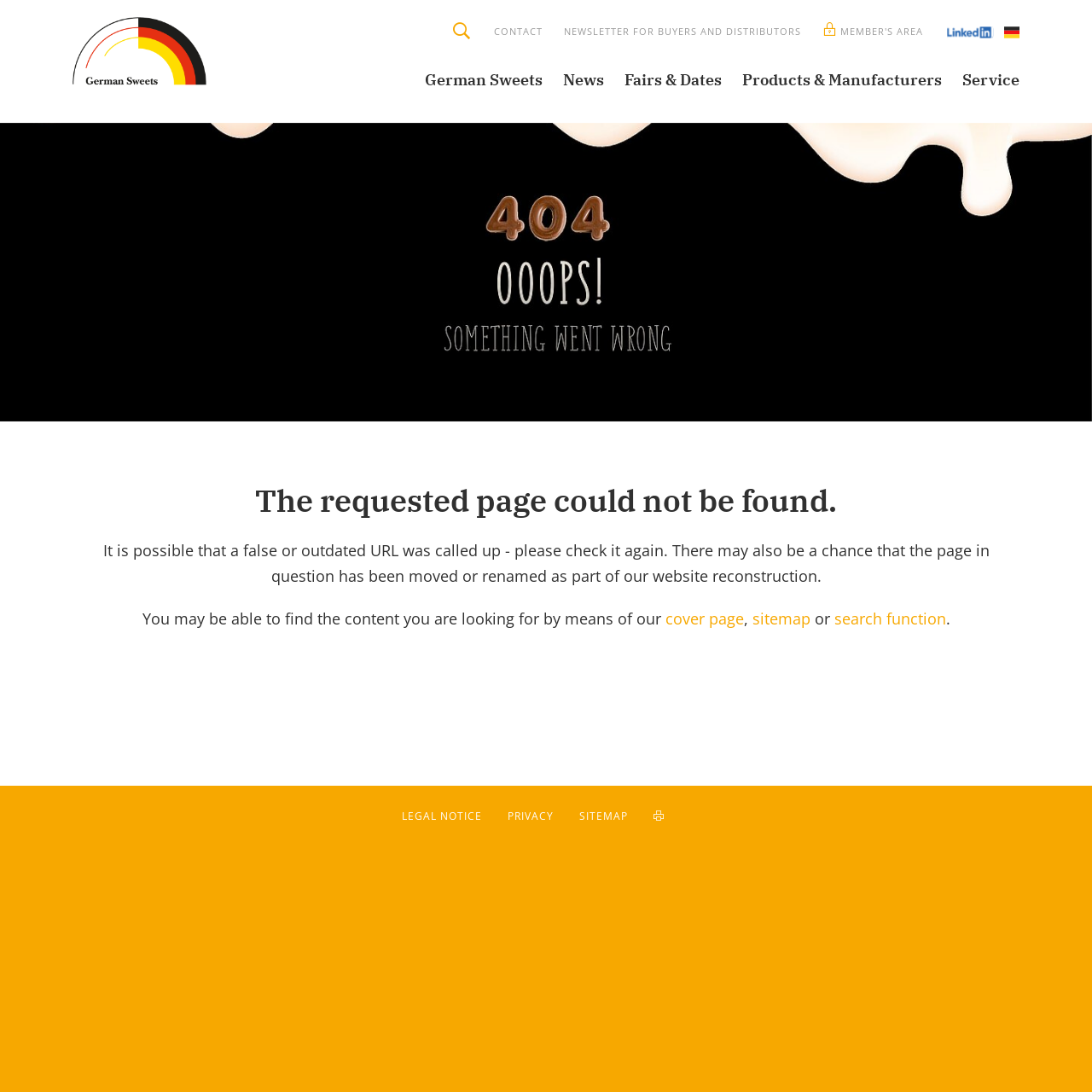What is the error message displayed on the page?
Provide a short answer using one word or a brief phrase based on the image.

Page not found